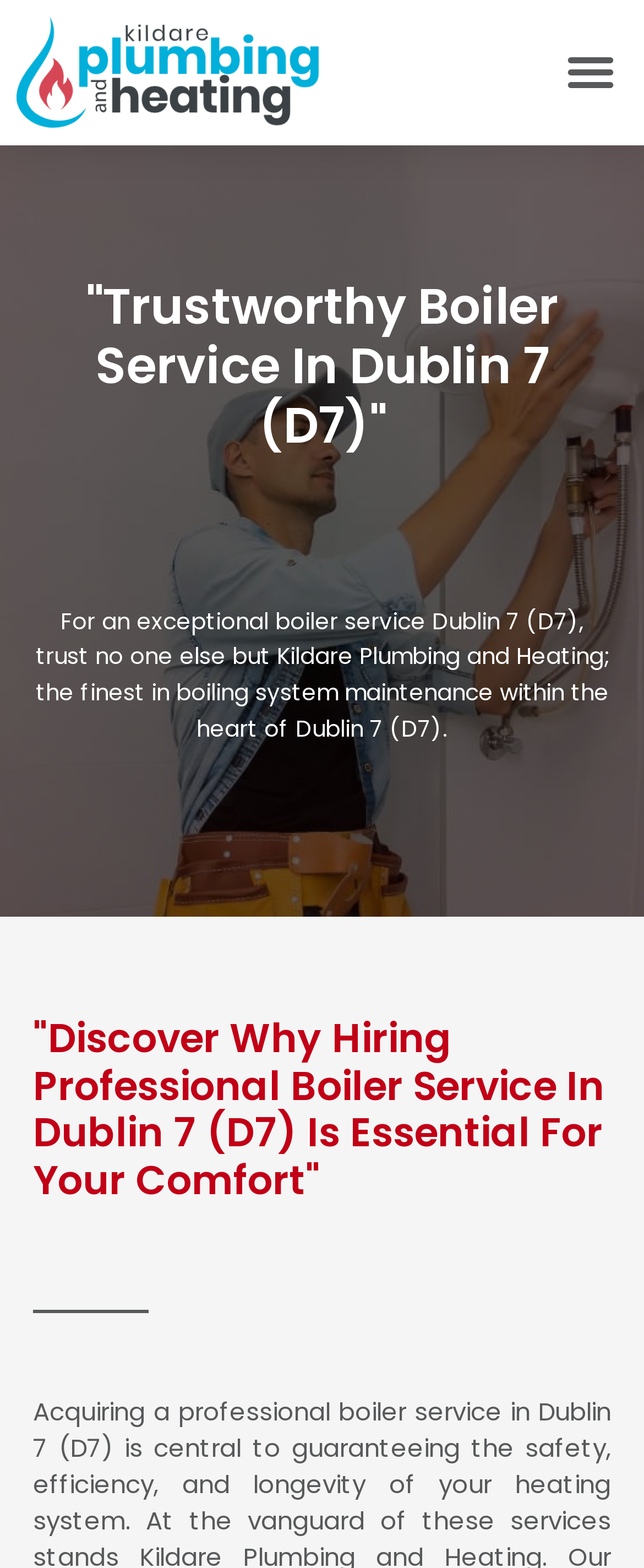Given the description of the UI element: "Menu", predict the bounding box coordinates in the form of [left, top, right, bottom], with each value being a float between 0 and 1.

[0.859, 0.022, 0.974, 0.07]